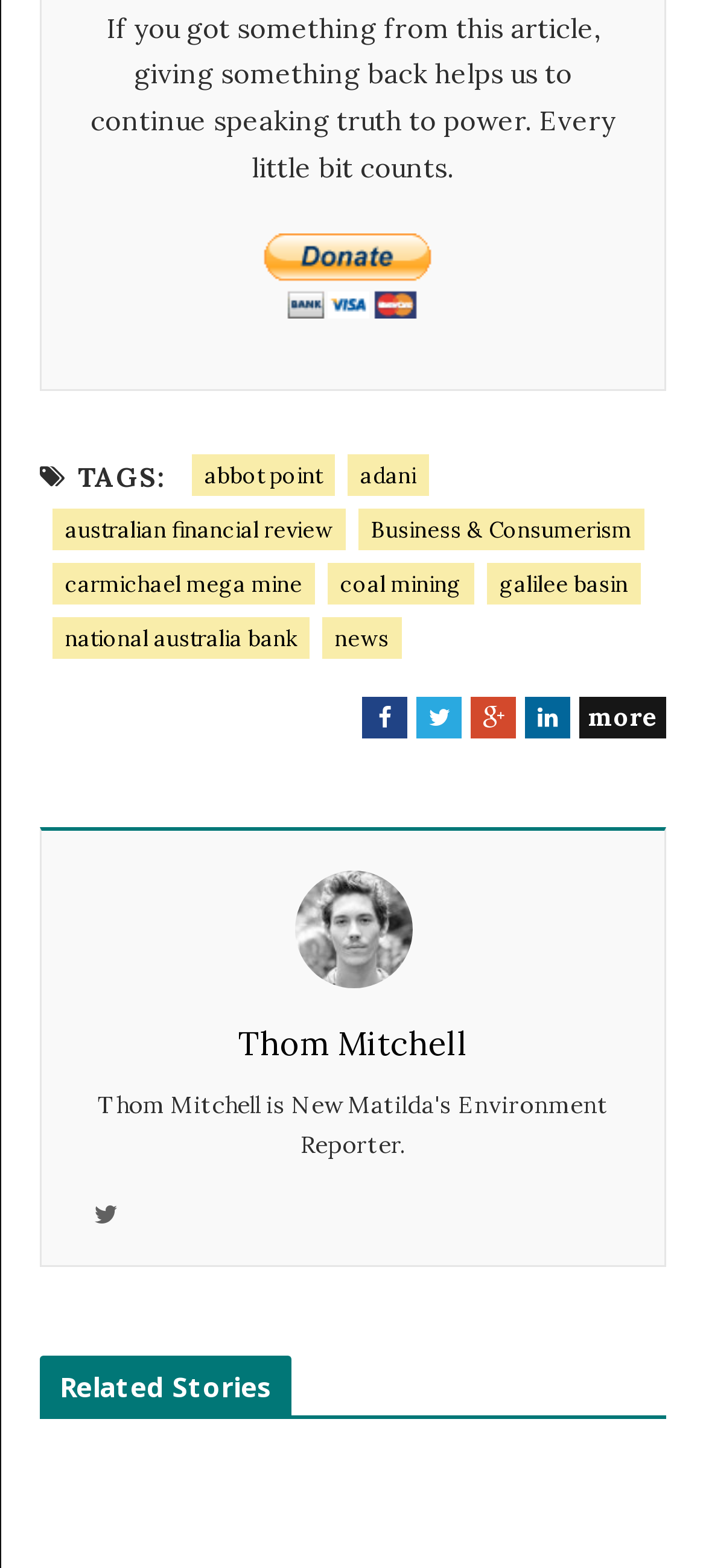Please identify the bounding box coordinates of the area that needs to be clicked to fulfill the following instruction: "Share on Facebook."

[0.513, 0.445, 0.577, 0.471]